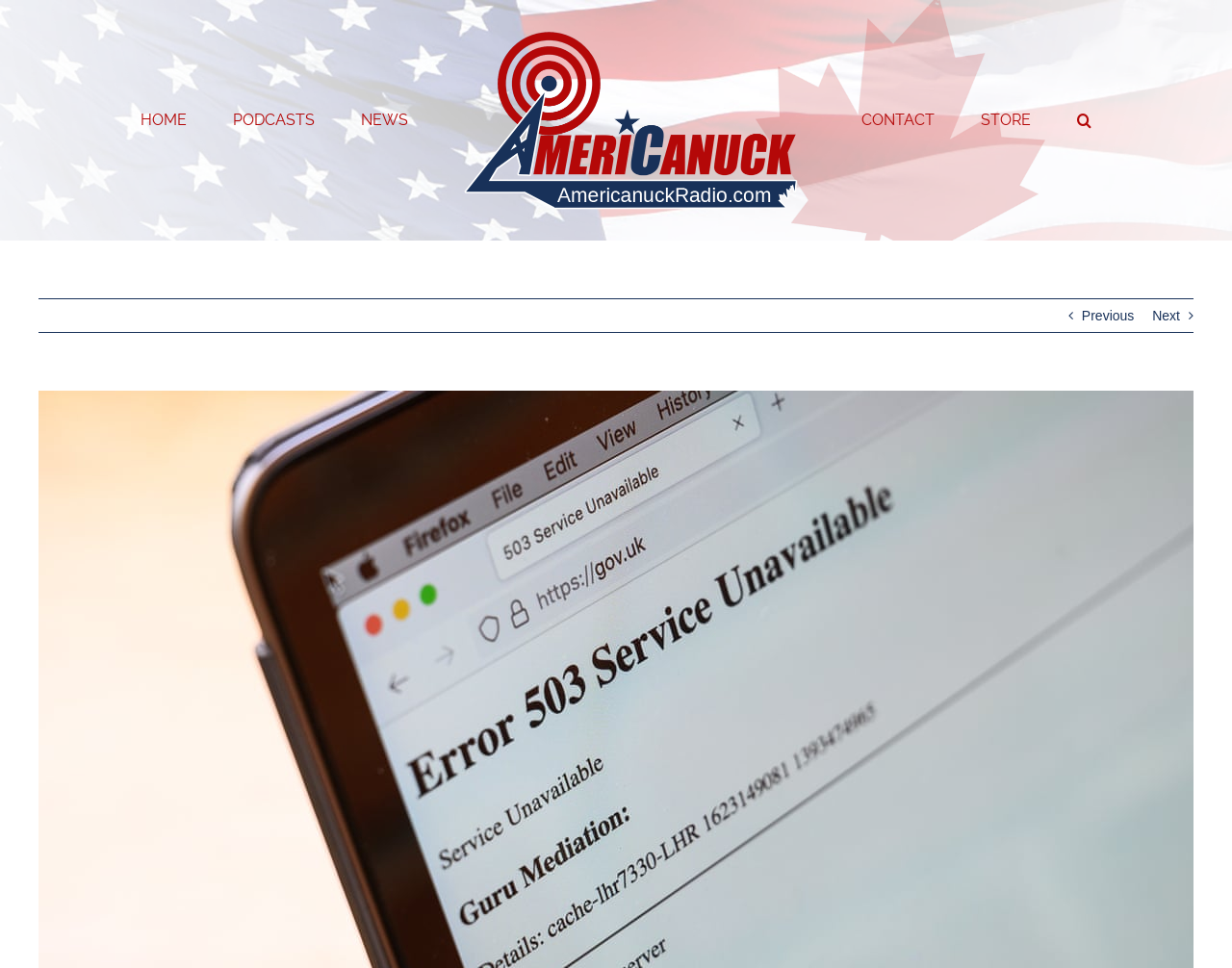How many pagination links are there?
Using the information from the image, give a concise answer in one word or a short phrase.

2